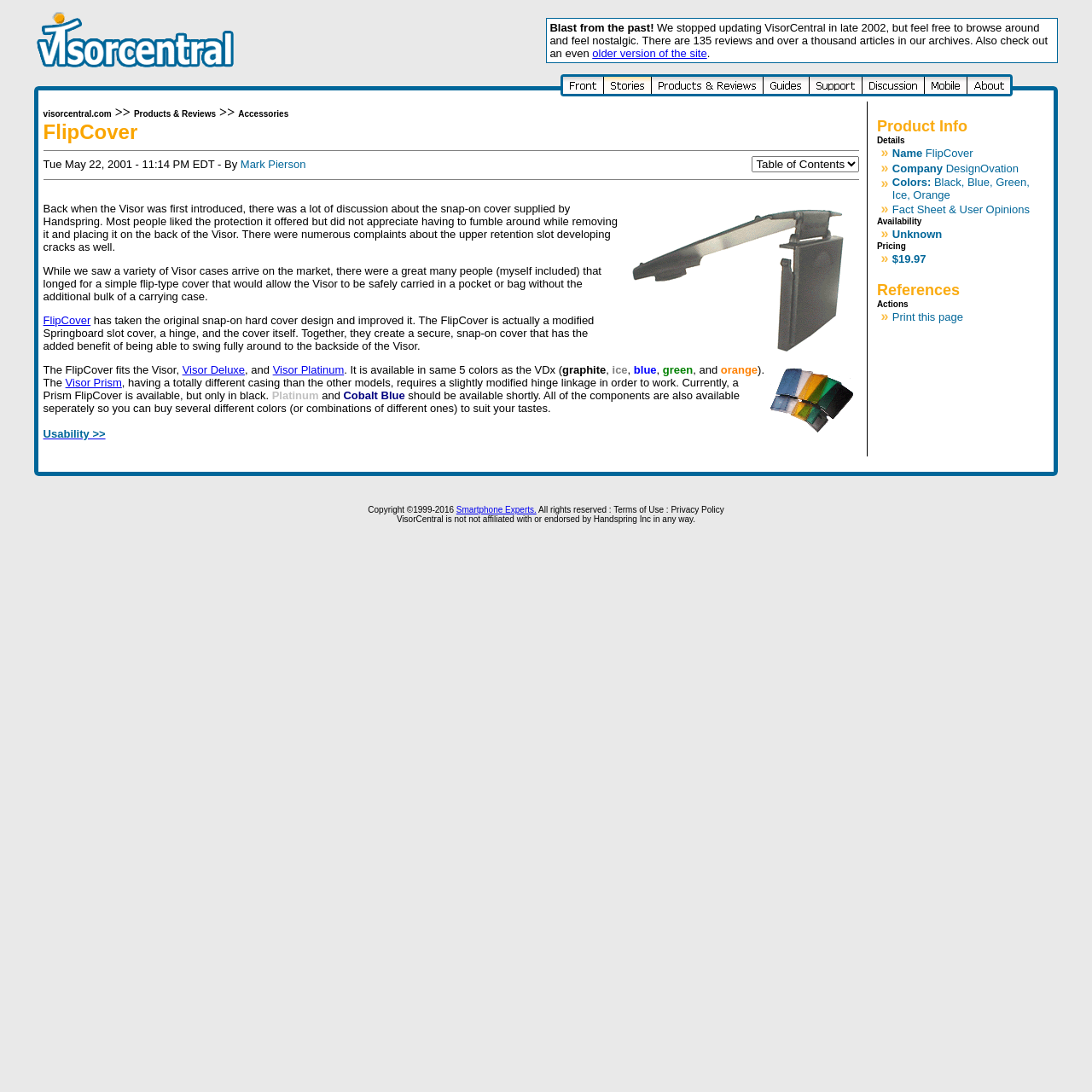How many colors is the FlipCover available in?
Based on the image, answer the question in a detailed manner.

The webpage mentions that the FlipCover is available in the same 5 colors as the VDx, which are graphite, ice, blue, green, and orange.